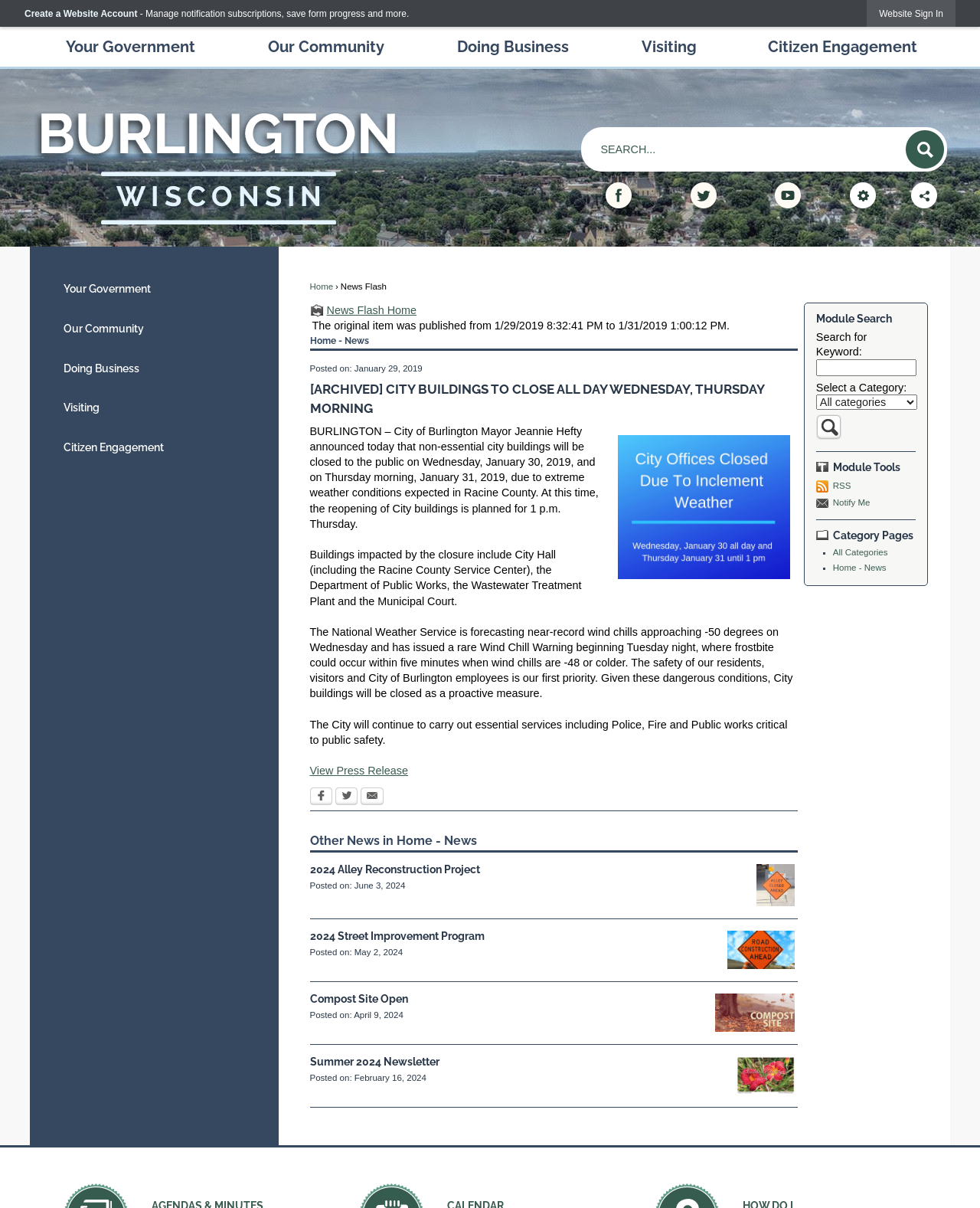Provide a single word or phrase to answer the given question: 
What is the function of the 'Search' button in the 'Module Search' region?

Search news